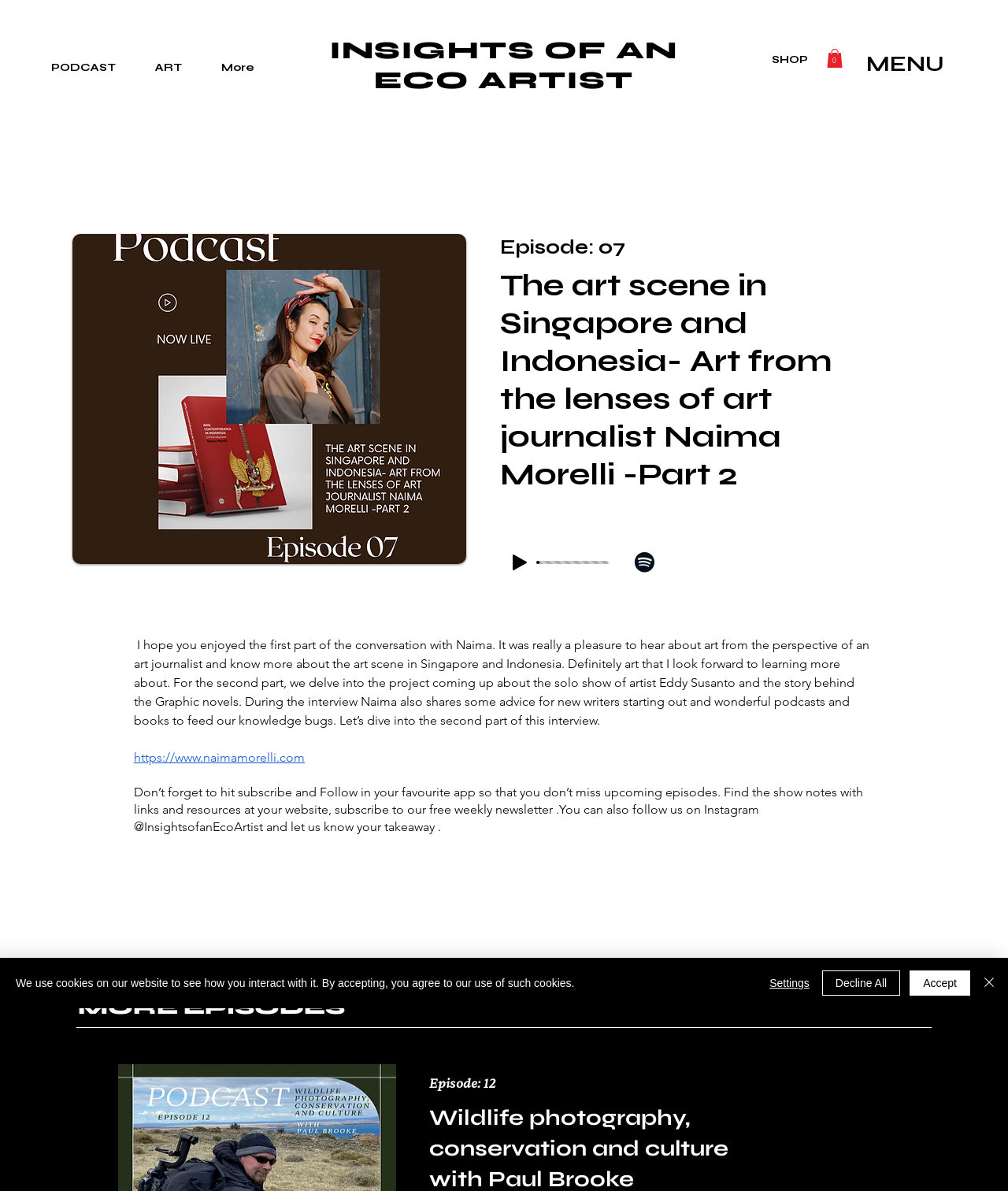Can you find the bounding box coordinates for the UI element given this description: "input value="0" value="0""? Provide the coordinates as four float numbers between 0 and 1: [left, top, right, bottom].

[0.534, 0.466, 0.604, 0.479]